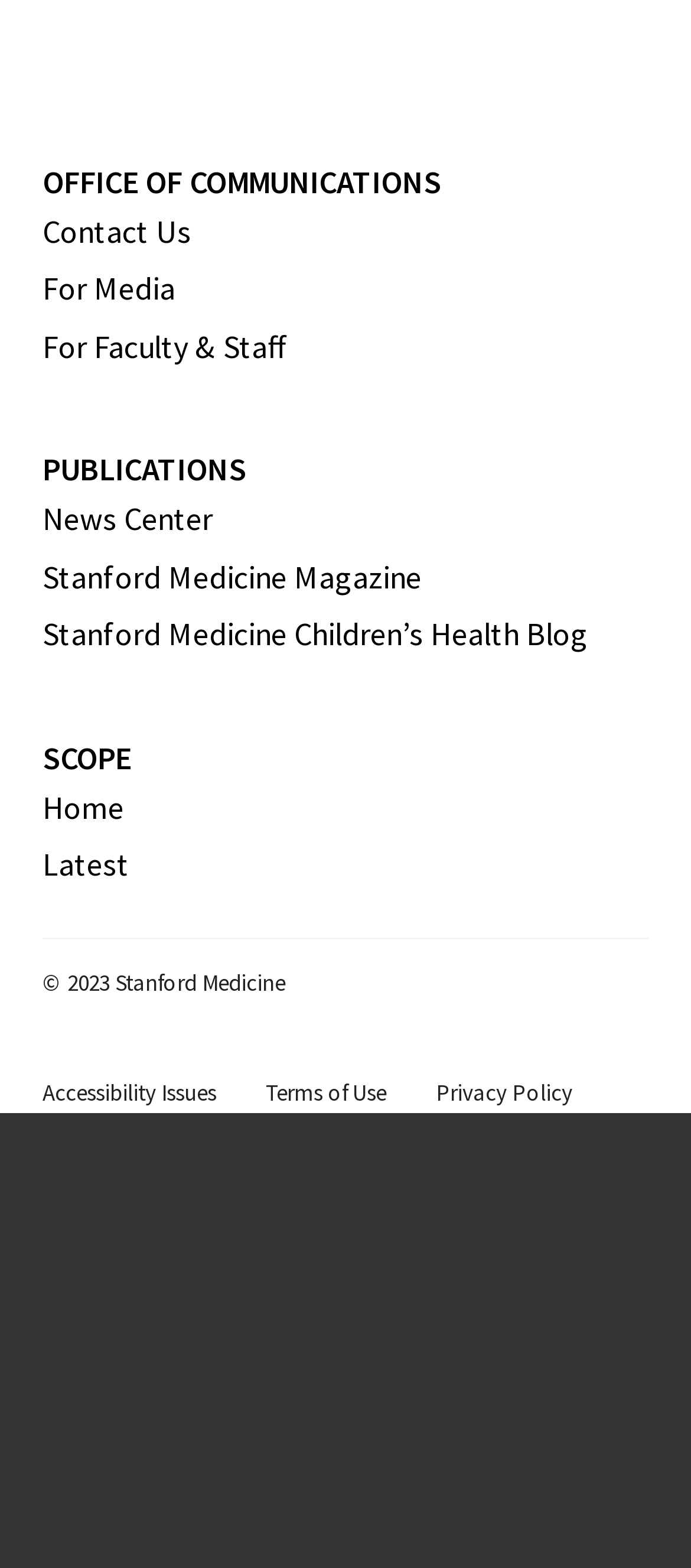Please identify the bounding box coordinates of the element I need to click to follow this instruction: "Click on Business".

None